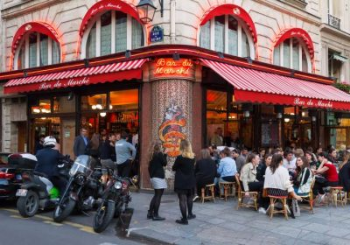Answer this question in one word or a short phrase: What is the atmosphere of the café?

Vibrant and inviting